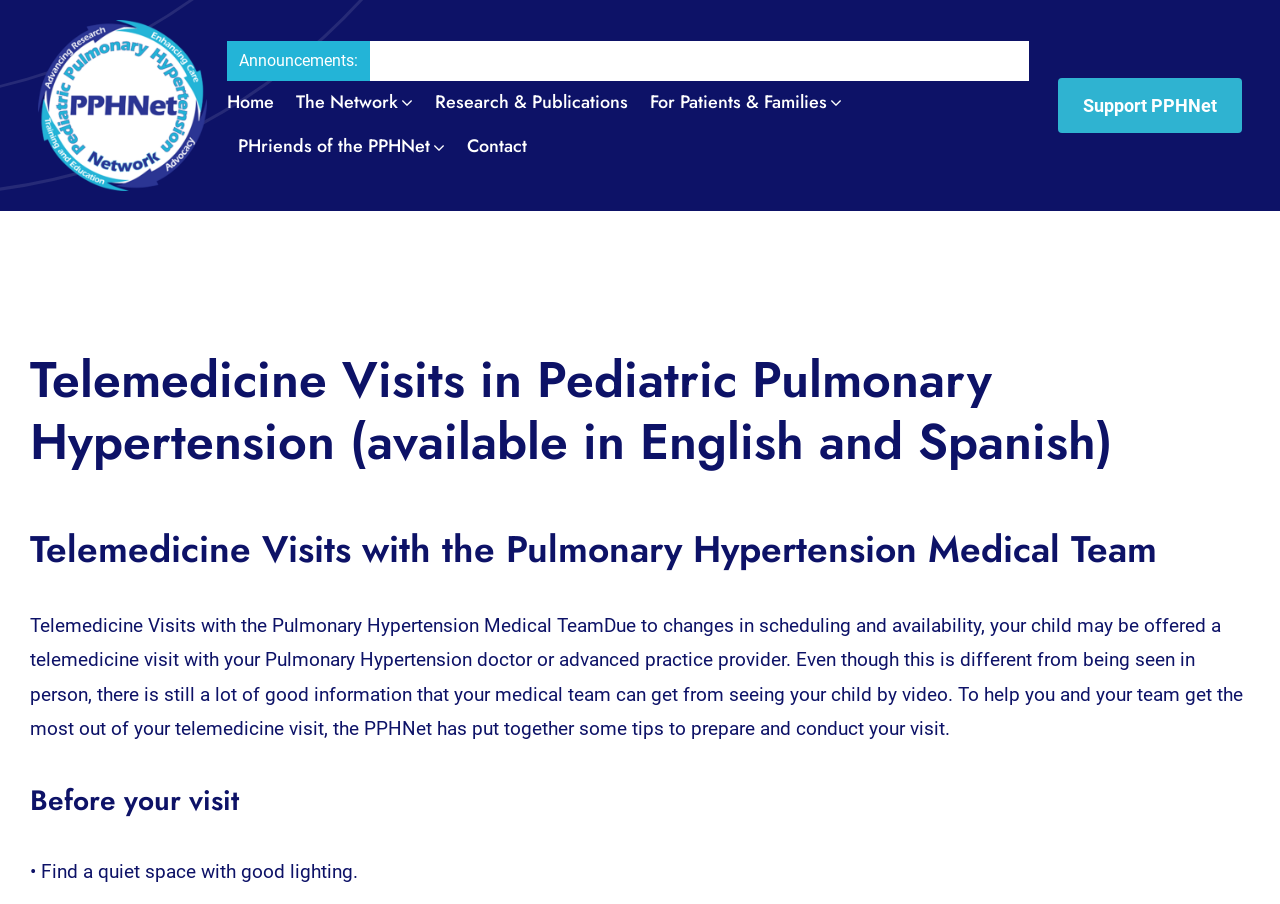Locate the bounding box of the UI element with the following description: "Research & Publications".

[0.34, 0.09, 0.49, 0.139]